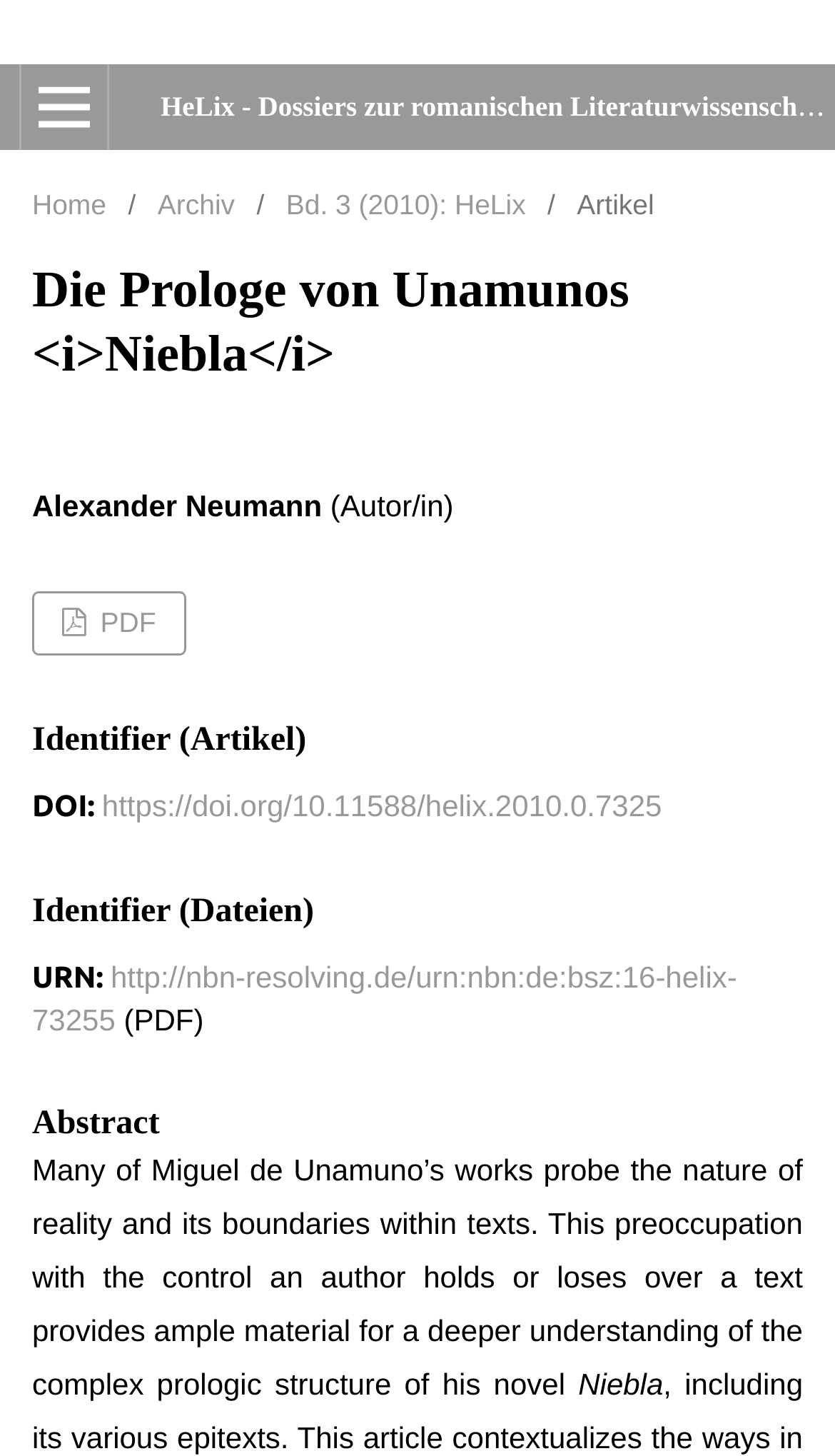Determine the bounding box for the UI element that matches this description: "Open Menu".

[0.026, 0.044, 0.128, 0.103]